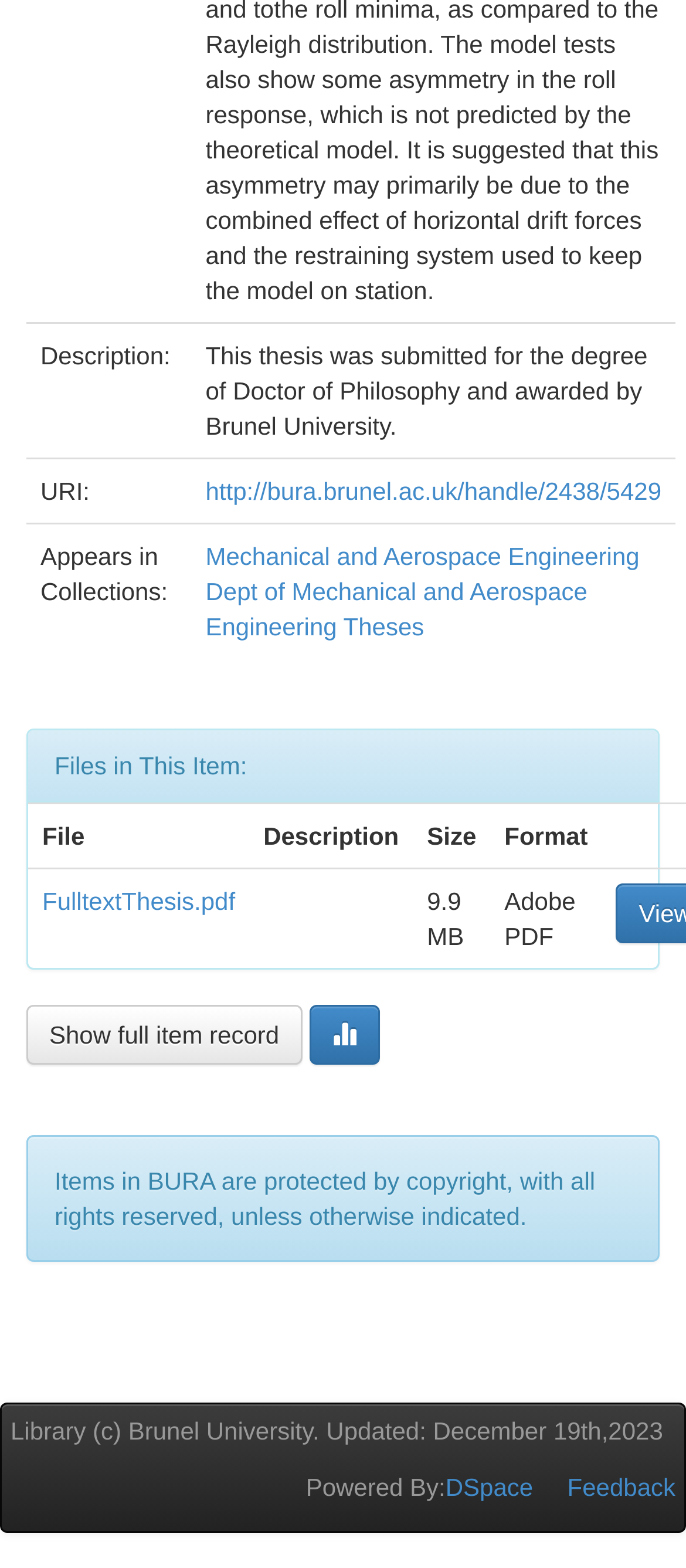Please specify the bounding box coordinates of the region to click in order to perform the following instruction: "Access the URI".

[0.3, 0.304, 0.964, 0.322]